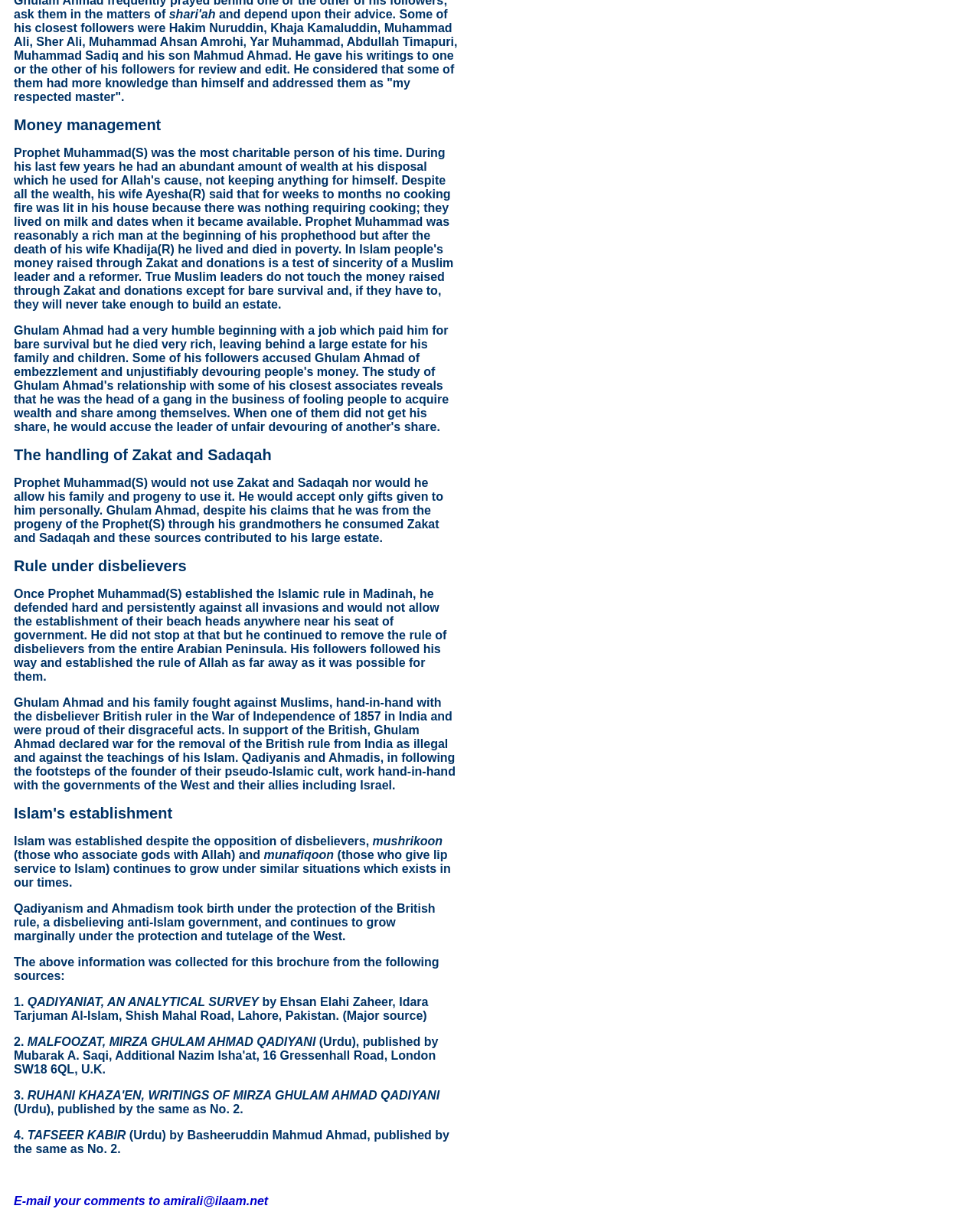What was Ghulam Ahmad's stance on the War of Independence of 1857 in India?
Analyze the image and provide a thorough answer to the question.

The text states, 'Ghulam Ahmad and his family fought against Muslims, hand-in-hand with the disbeliever British ruler in the War of Independence of 1857 in India and were proud of their disgraceful acts. In support of the British, Ghulam Ahmad declared war for the removal of the British rule from India as illegal and against the teachings of his Islam.' This shows that Ghulam Ahmad was against the removal of British rule from India during the War of Independence of 1857.